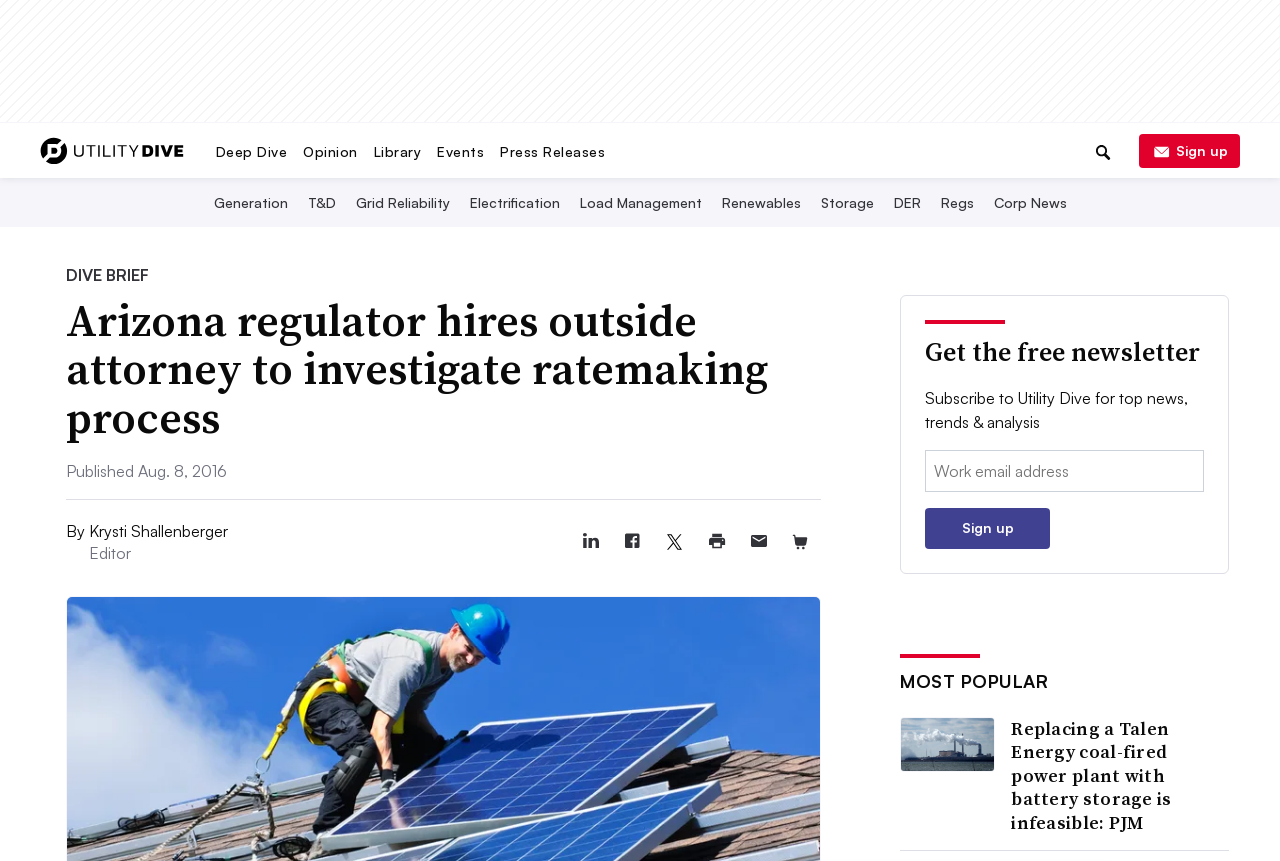Determine the bounding box for the UI element as described: "Press Releases". The coordinates should be represented as four float numbers between 0 and 1, formatted as [left, top, right, bottom].

[0.385, 0.166, 0.479, 0.185]